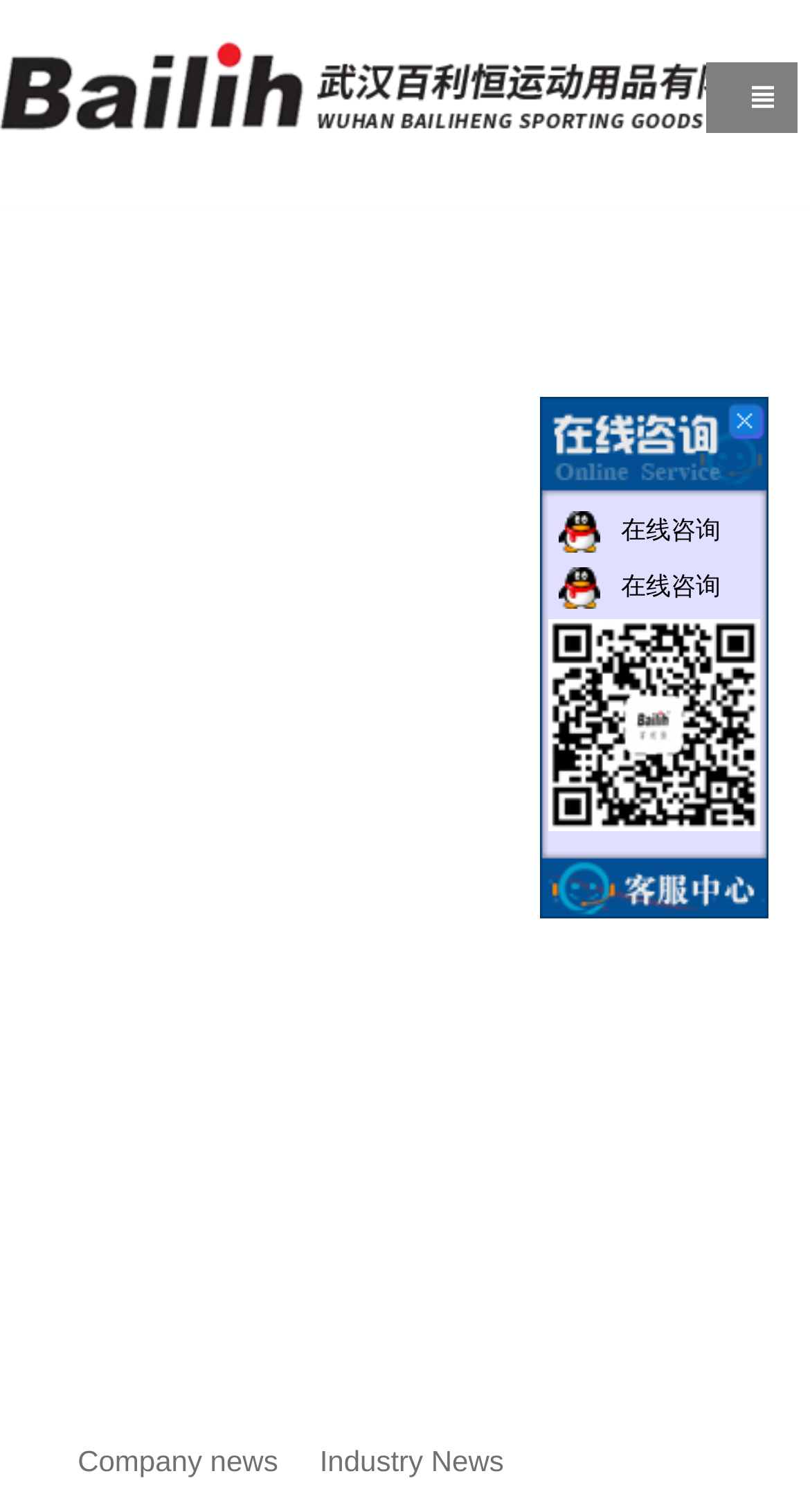Use a single word or phrase to answer the question:
What is the purpose of the '在线咨询' links?

Online consultation